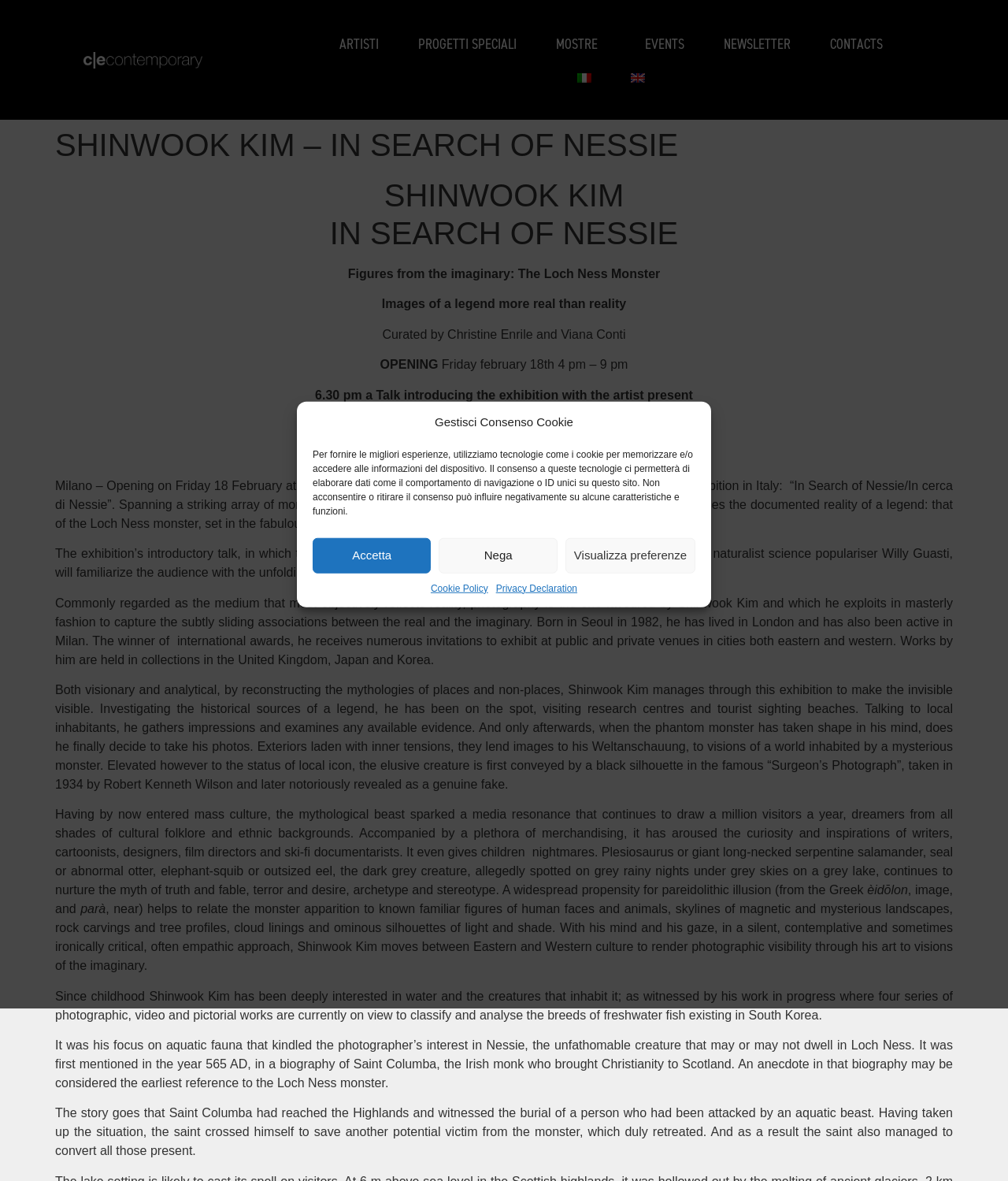Identify the bounding box coordinates of the part that should be clicked to carry out this instruction: "Click the ARTISTI link".

[0.317, 0.023, 0.395, 0.053]